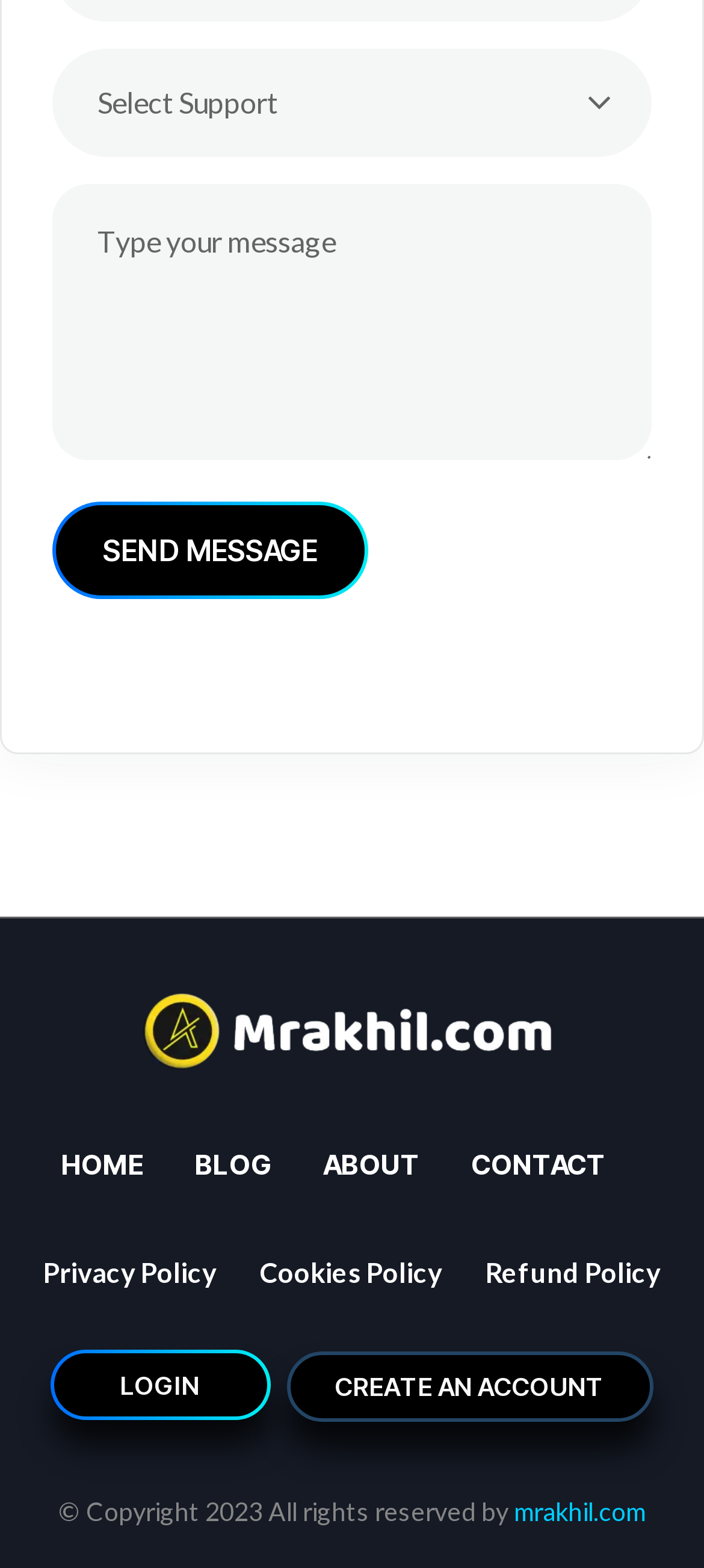Please identify the bounding box coordinates of the clickable area that will fulfill the following instruction: "Login". The coordinates should be in the format of four float numbers between 0 and 1, i.e., [left, top, right, bottom].

[0.073, 0.862, 0.381, 0.904]